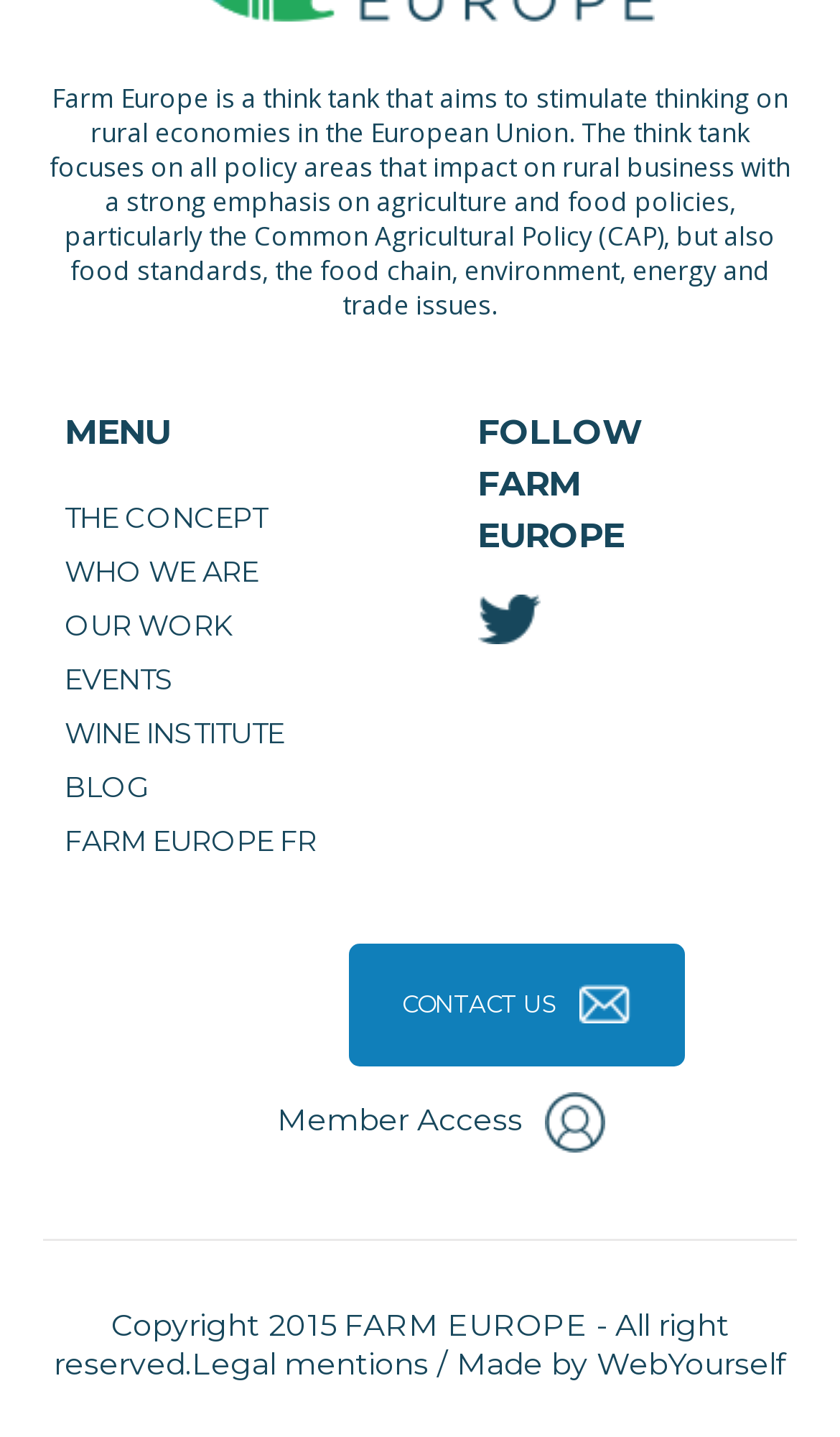Please give a one-word or short phrase response to the following question: 
Who developed the webpage?

WebYourself